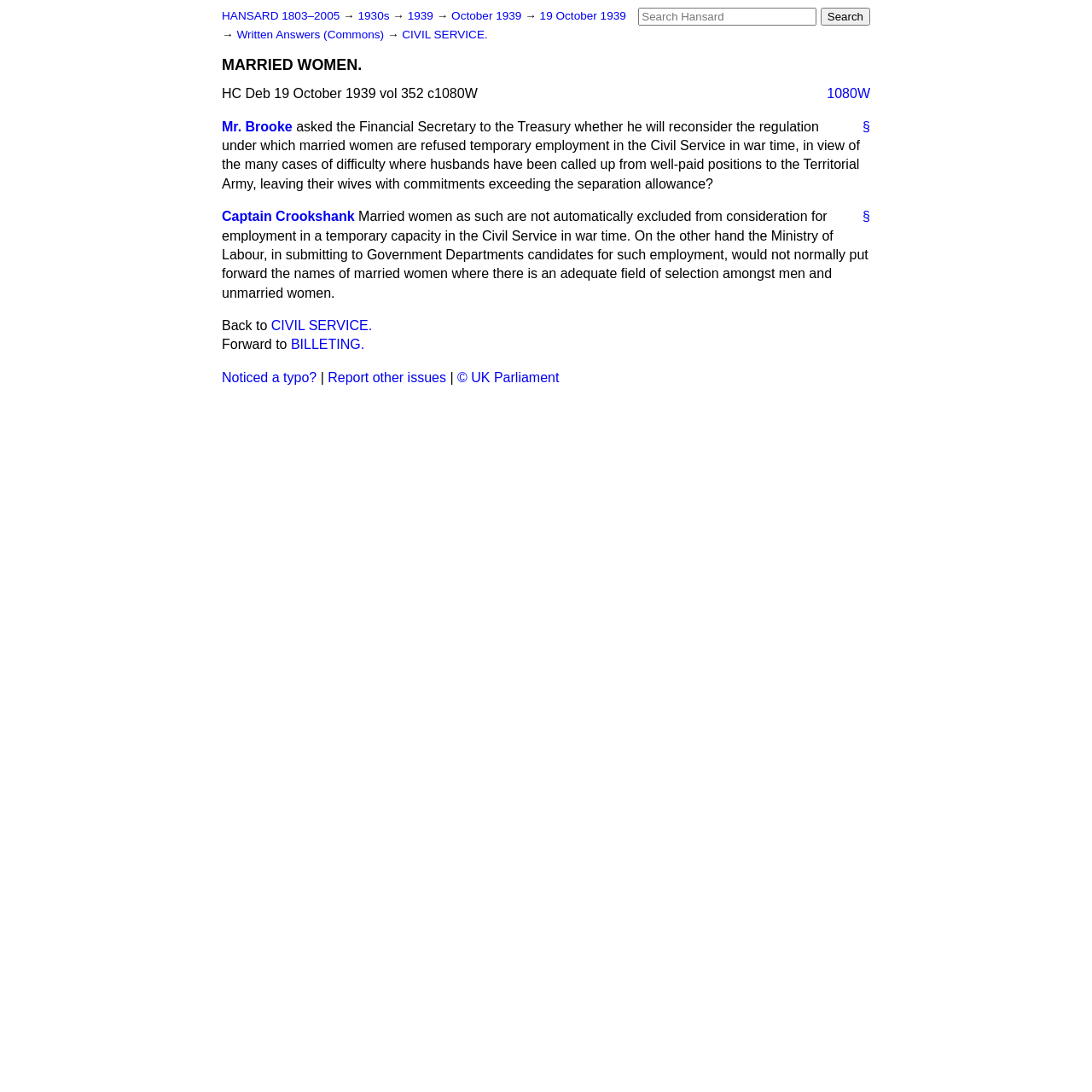Using the information in the image, could you please answer the following question in detail:
What is the topic of the debate on October 19, 1939?

The topic of the debate can be inferred from the text 'asked the Financial Secretary to the Treasury whether he will reconsider the regulation under which married women are refused temporary employment in the Civil Service in war time...' which is part of the question asked by Mr. Brooke.